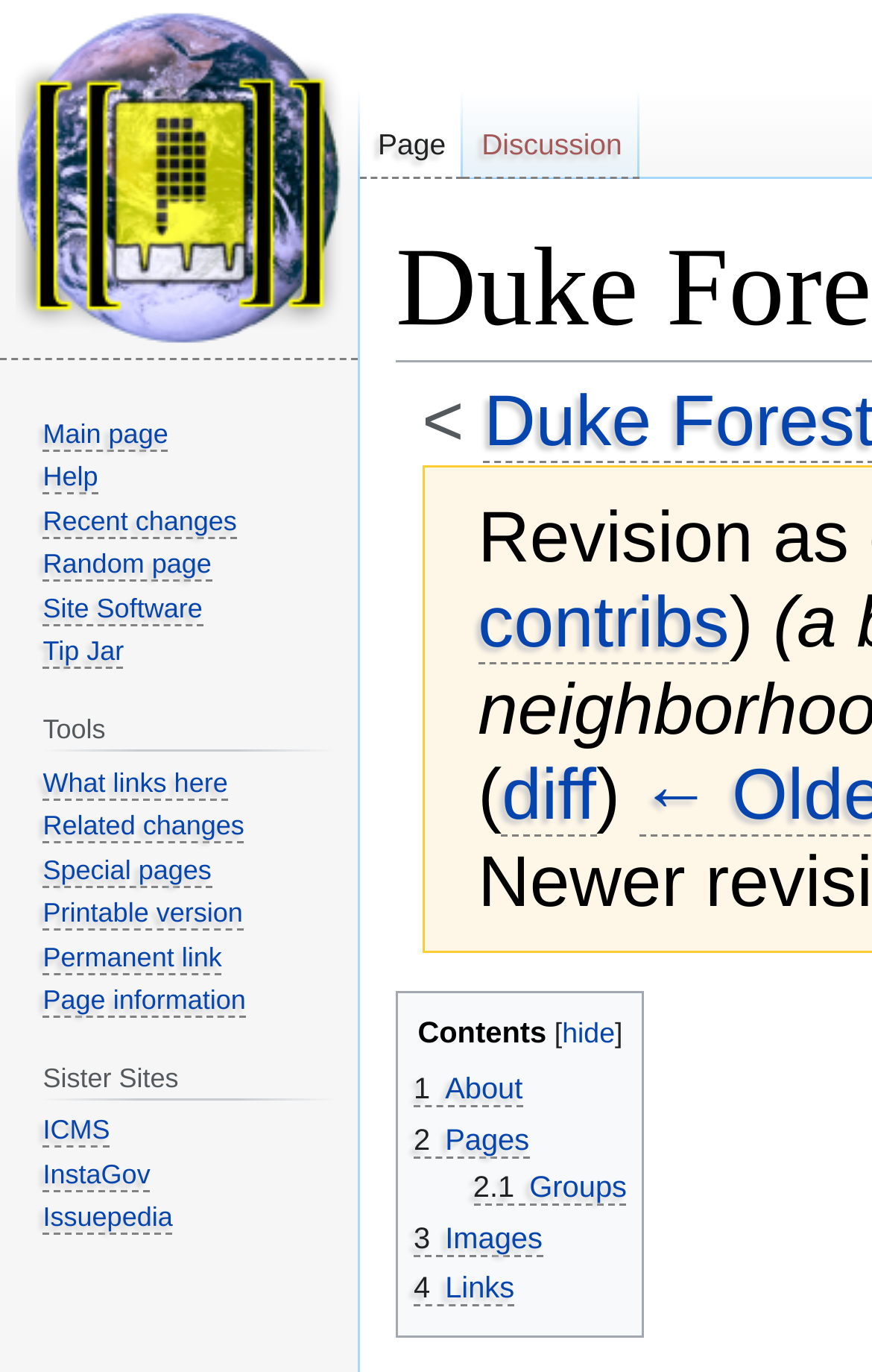Find the bounding box coordinates of the element to click in order to complete the given instruction: "Go to page."

[0.413, 0.065, 0.532, 0.13]